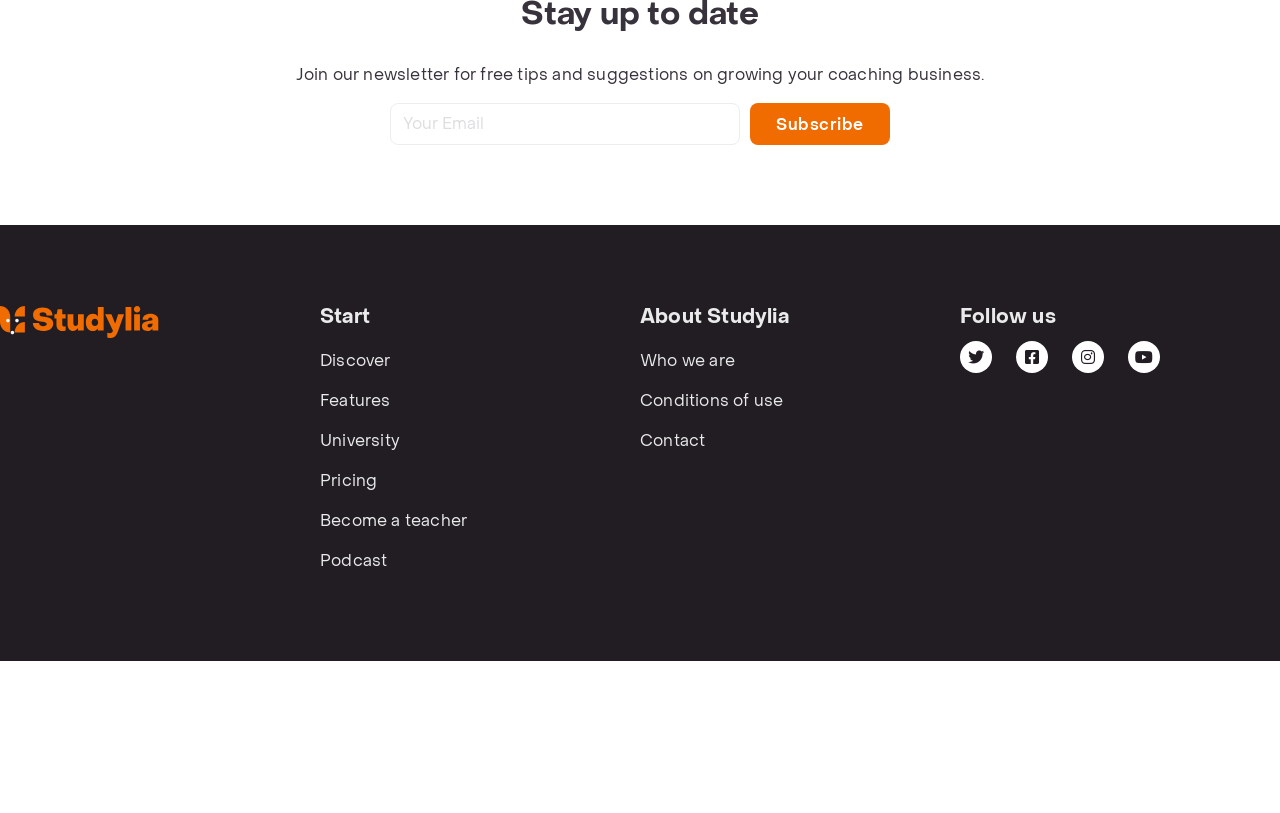How can users follow Studylia?
Look at the screenshot and respond with one word or a short phrase.

Through social media